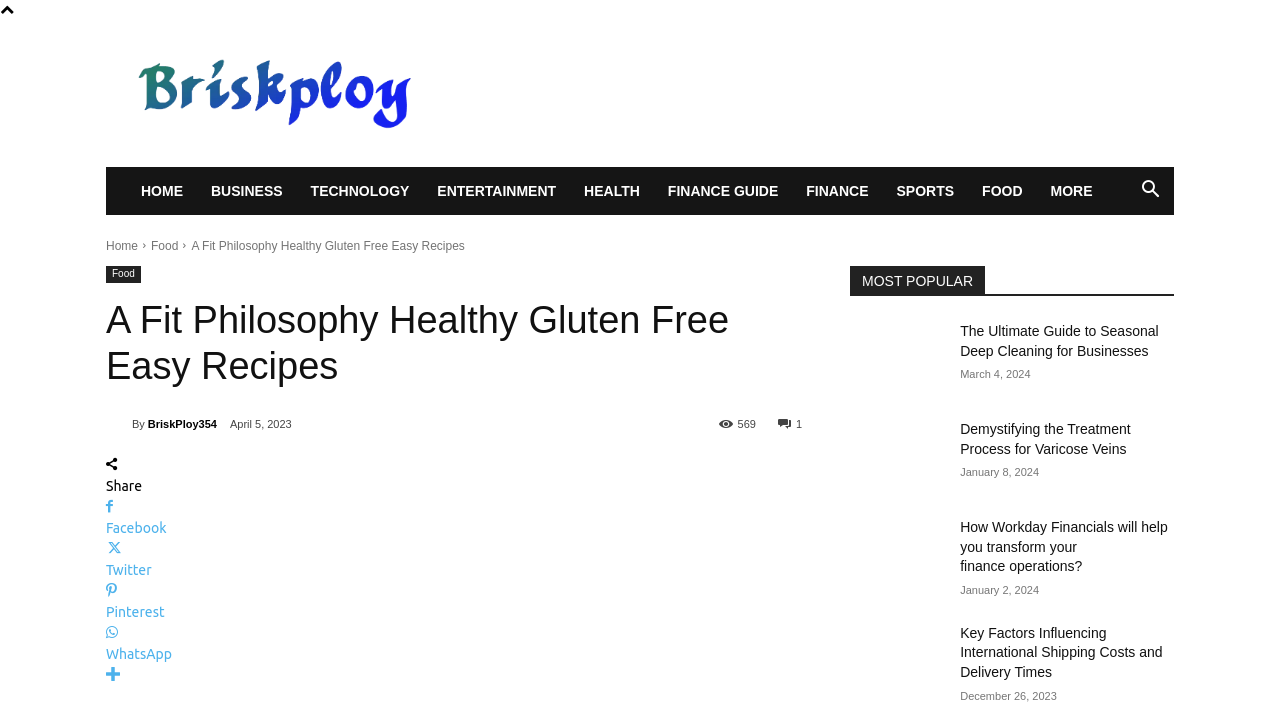Identify the text that serves as the heading for the webpage and generate it.

A Fit Philosophy Healthy Gluten Free Easy Recipes